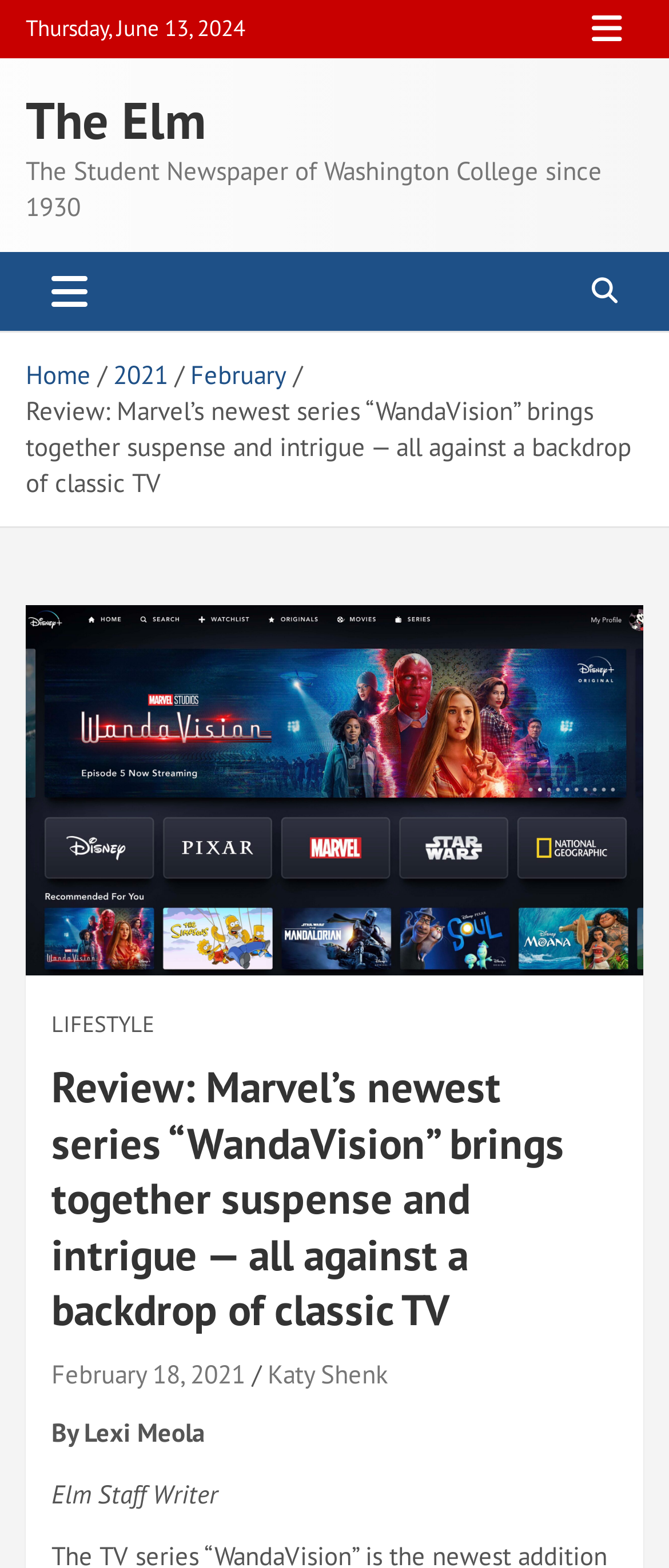Can you find the bounding box coordinates for the element to click on to achieve the instruction: "Check the author of the article"?

[0.4, 0.865, 0.579, 0.888]